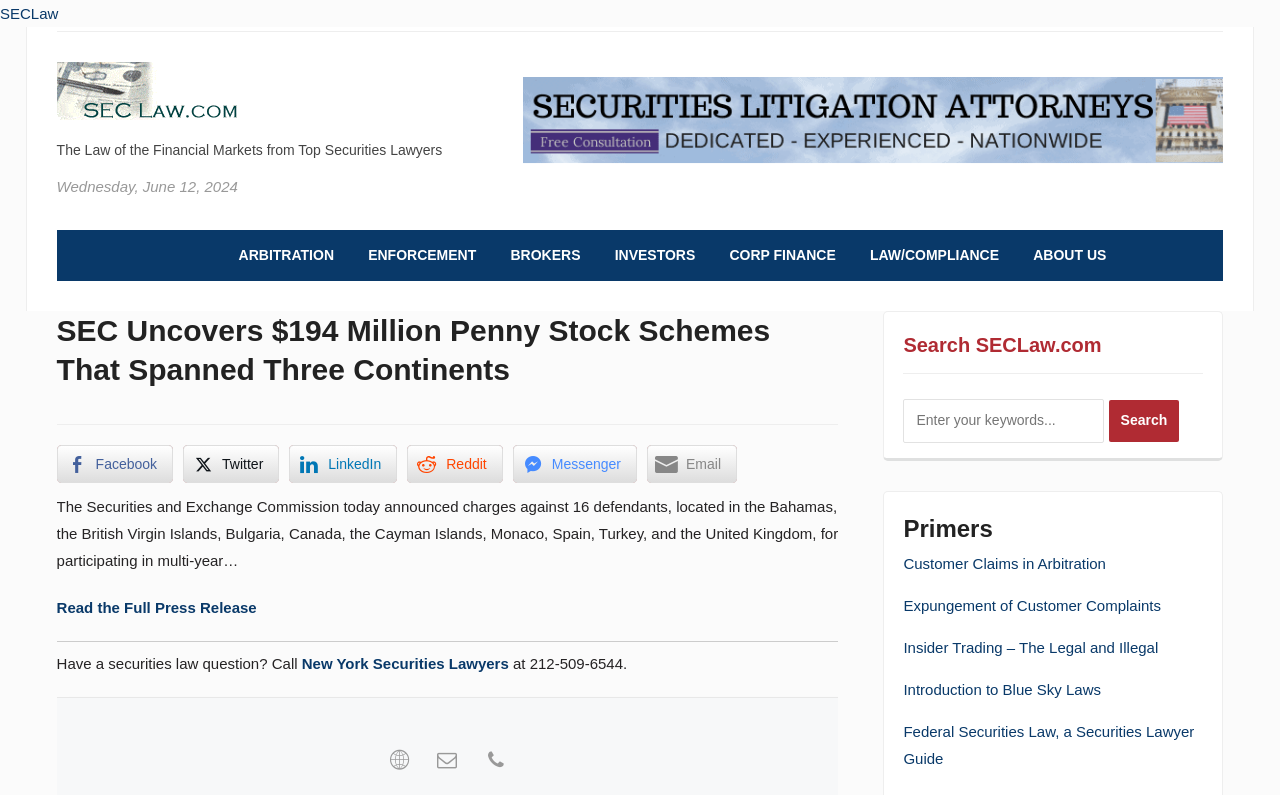Please find the bounding box coordinates of the section that needs to be clicked to achieve this instruction: "View Mark J. Astarita's Web profile".

[0.299, 0.934, 0.325, 0.977]